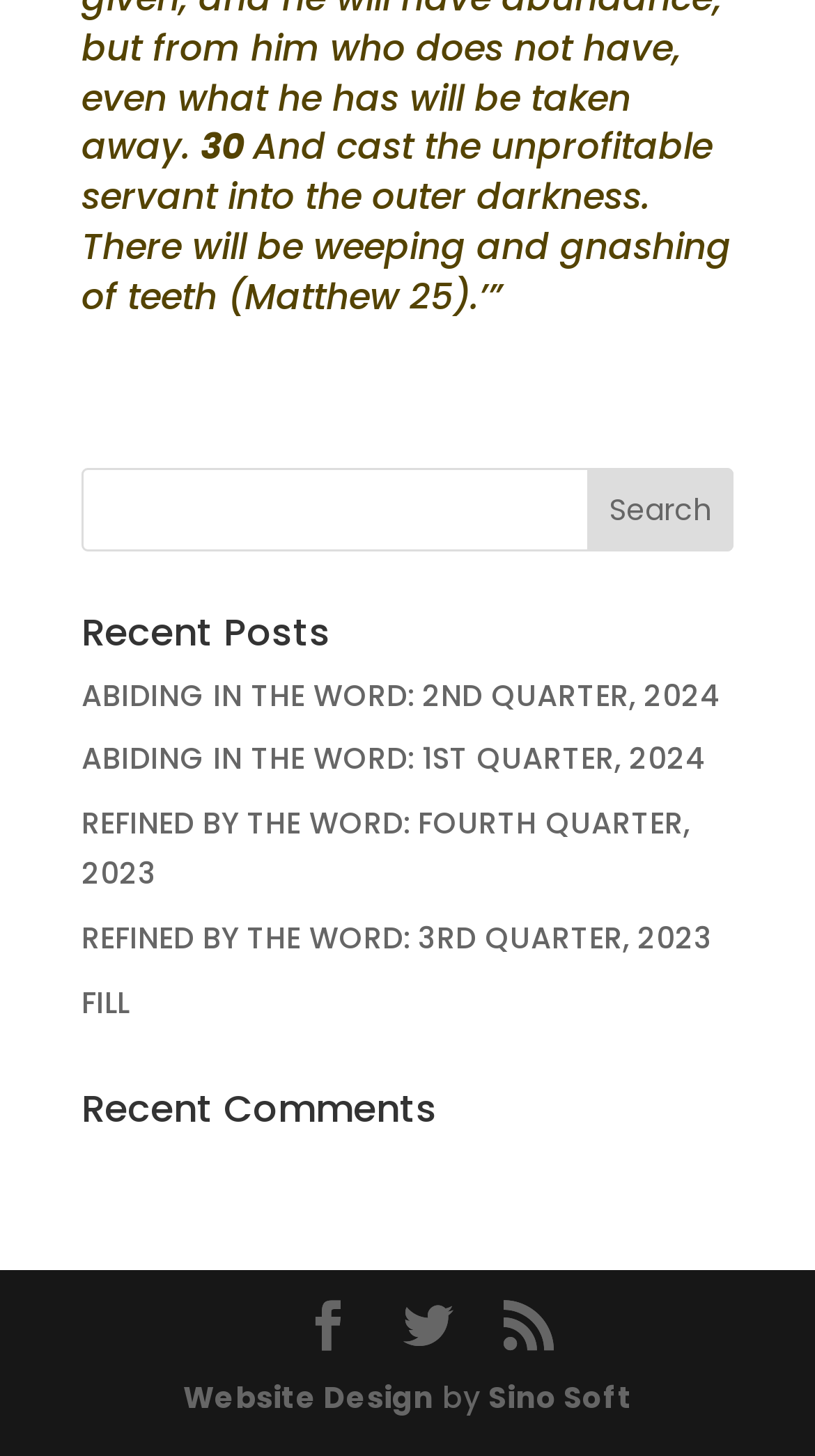Predict the bounding box coordinates of the area that should be clicked to accomplish the following instruction: "click on the 'Search' button". The bounding box coordinates should consist of four float numbers between 0 and 1, i.e., [left, top, right, bottom].

[0.721, 0.321, 0.9, 0.378]